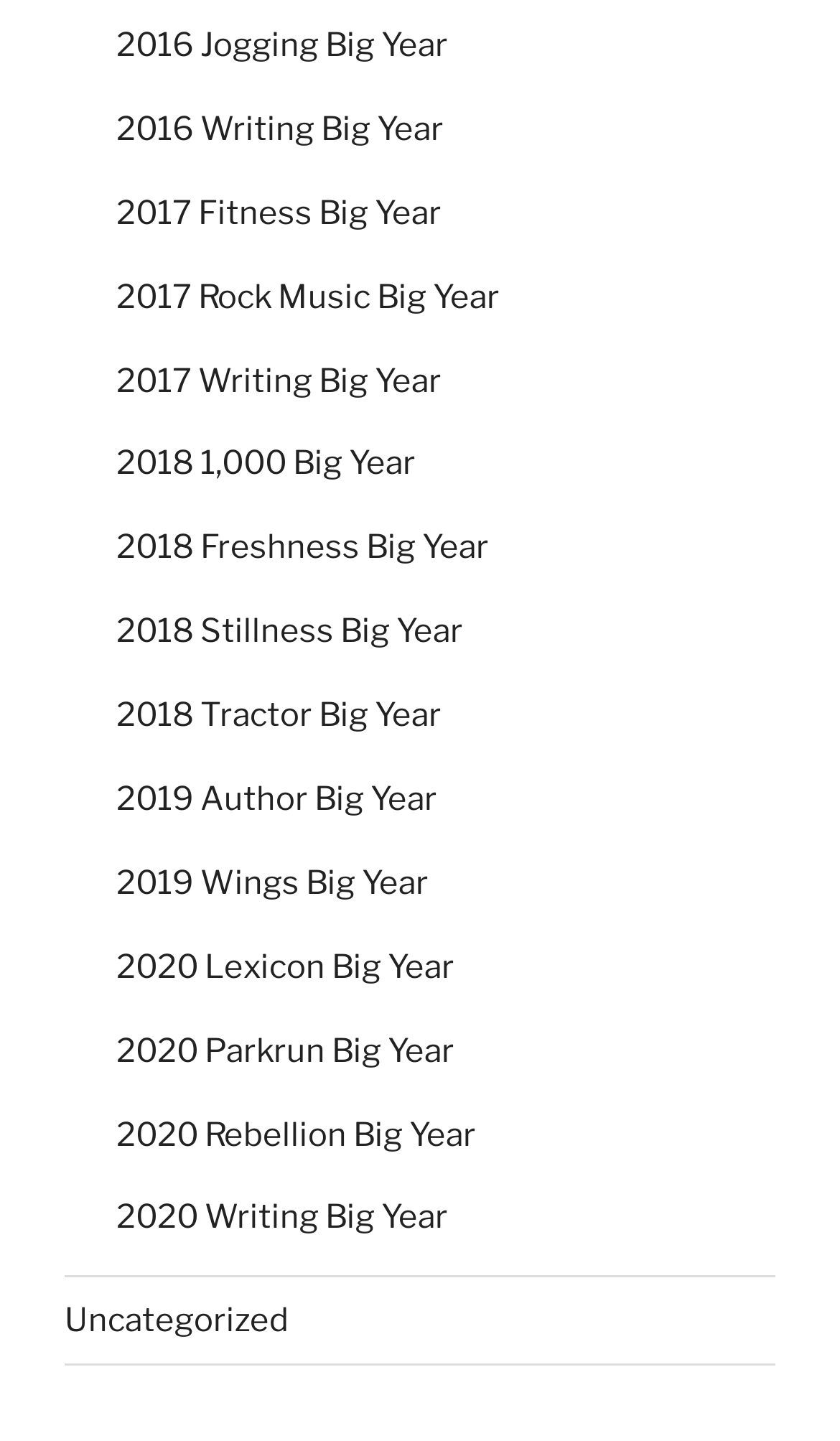Select the bounding box coordinates of the element I need to click to carry out the following instruction: "visit 2020 Rebellion Big Year".

[0.138, 0.774, 0.567, 0.801]